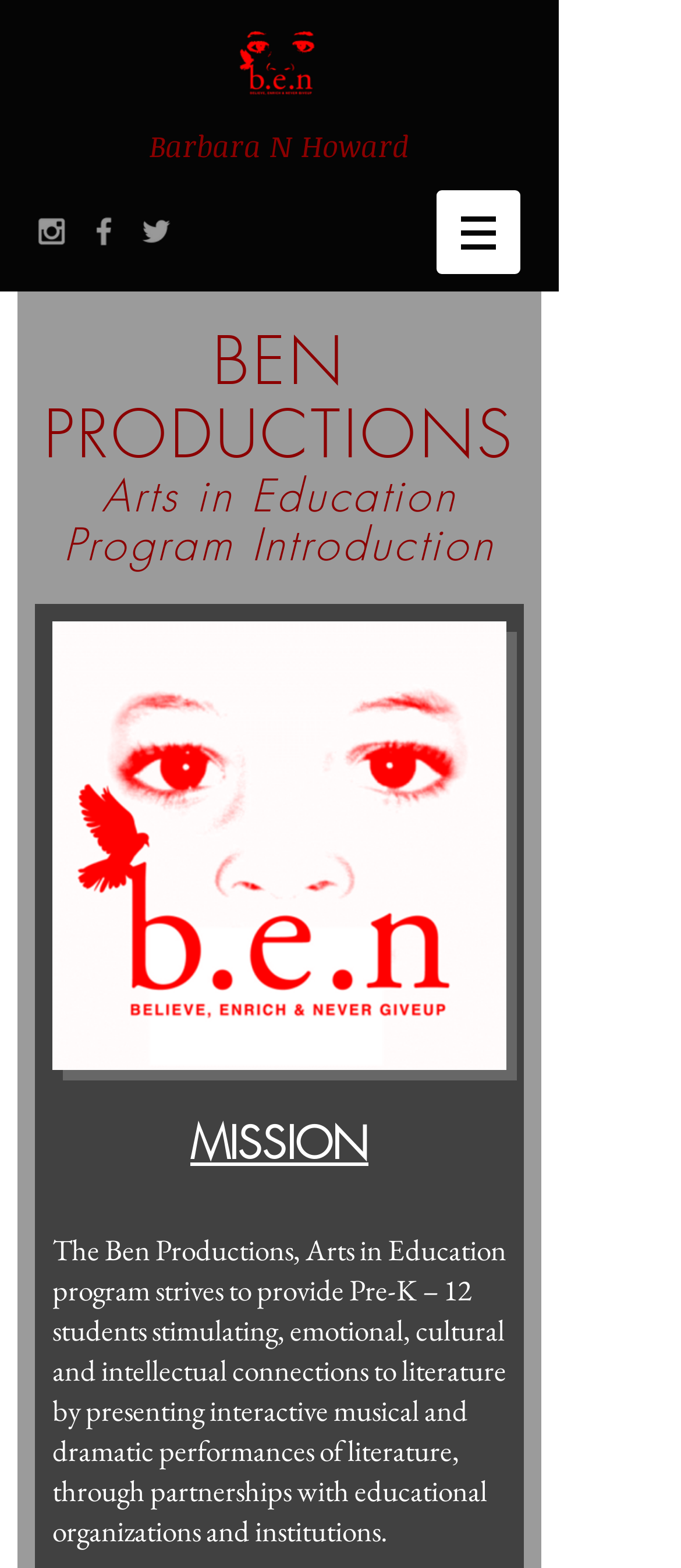Give a complete and precise description of the webpage's appearance.

The webpage is about Barbara N Howard's life journey, with a focus on her work in arts and education. At the top of the page, there is a navigation menu labeled "Site" with a button that has a popup menu. To the left of the navigation menu, there is a social bar with three links to Grey Instagram, Facebook, and Twitter icons.

Below the navigation menu, there is a prominent link to "Barbara N Howard" in the middle of the page. Above this link, there are two headings: "BEN PRODUCTIONS" and "Arts in Education Program Introduction". 

Further down the page, there is a section with a heading "MISSION" and a paragraph of text that describes the mission of the Ben Productions, Arts in Education program. This program aims to provide students with stimulating and emotional connections to literature through interactive performances and partnerships with educational organizations.